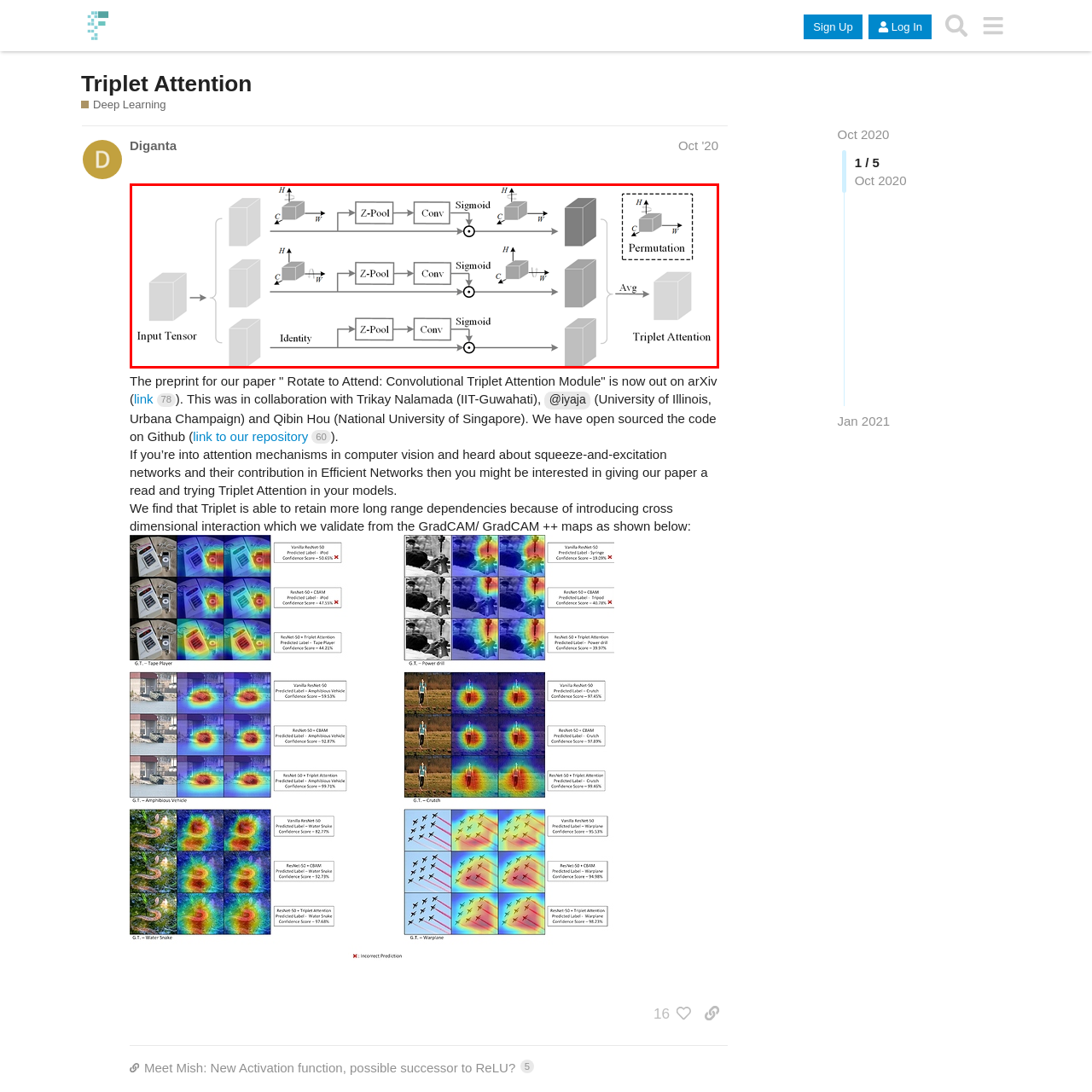What is the result of the Permutation step?
Look at the image inside the red bounding box and craft a detailed answer using the visual details you can see.

The Permutation step in the Triplet Attention mechanism rearranges the features to optimize attention distribution across dimensions, culminating in an averaged feature representation that effectively retains long-range dependencies through cross-dimensional interactions within neural networks.